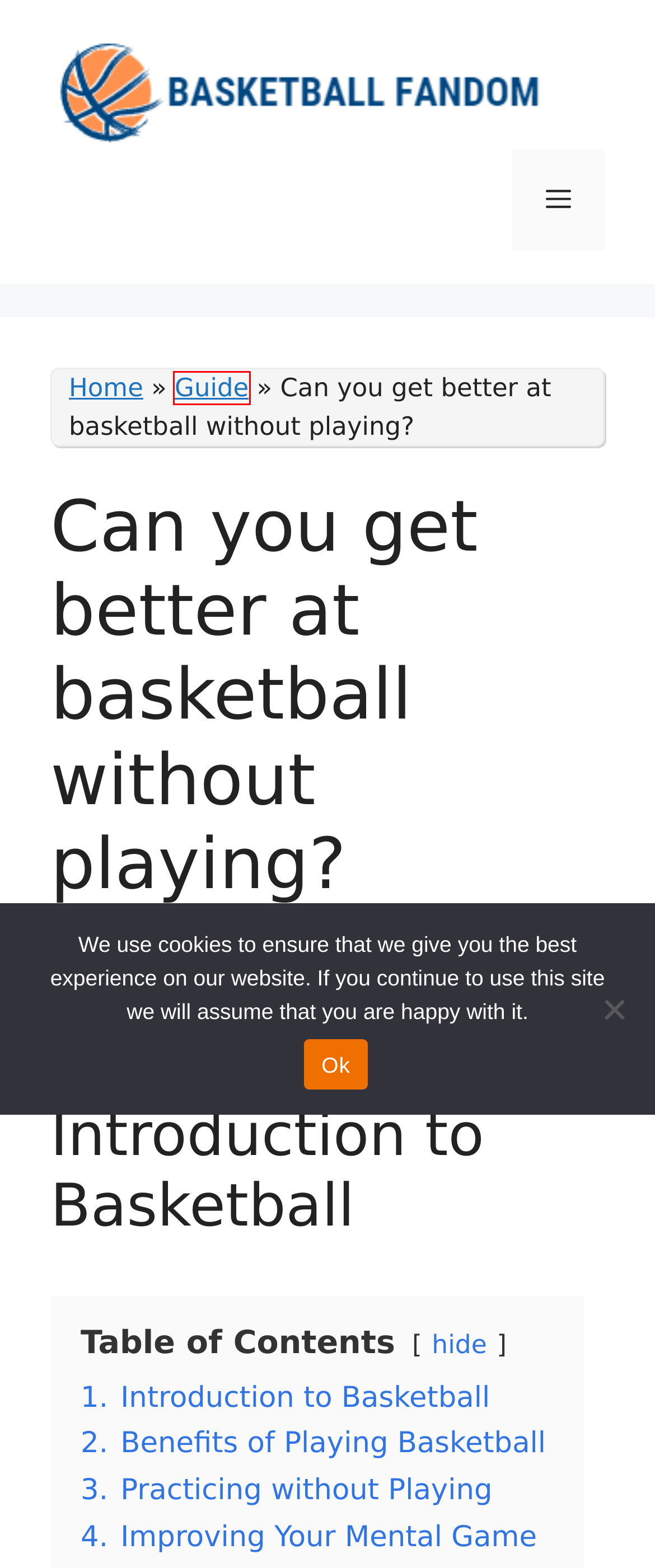You are given a screenshot of a webpage with a red rectangle bounding box. Choose the best webpage description that matches the new webpage after clicking the element in the bounding box. Here are the candidates:
A. Privacy Policy for BasketballFandom.com
B. About Basketball Fandom - BasketballFandom.com
C. What channel is the Kentucky and Louisville game on? - Basketball Fandom
D. Affiliate Disclosure - Basketball Fandom
E. James Jordan, Author at Basketball Fandom
F. Basketball Fandom - The Basketball Fan's Handbook
G. Guide Archives - Basketball Fandom
H. Contact Us - BasketballFandom.com

G